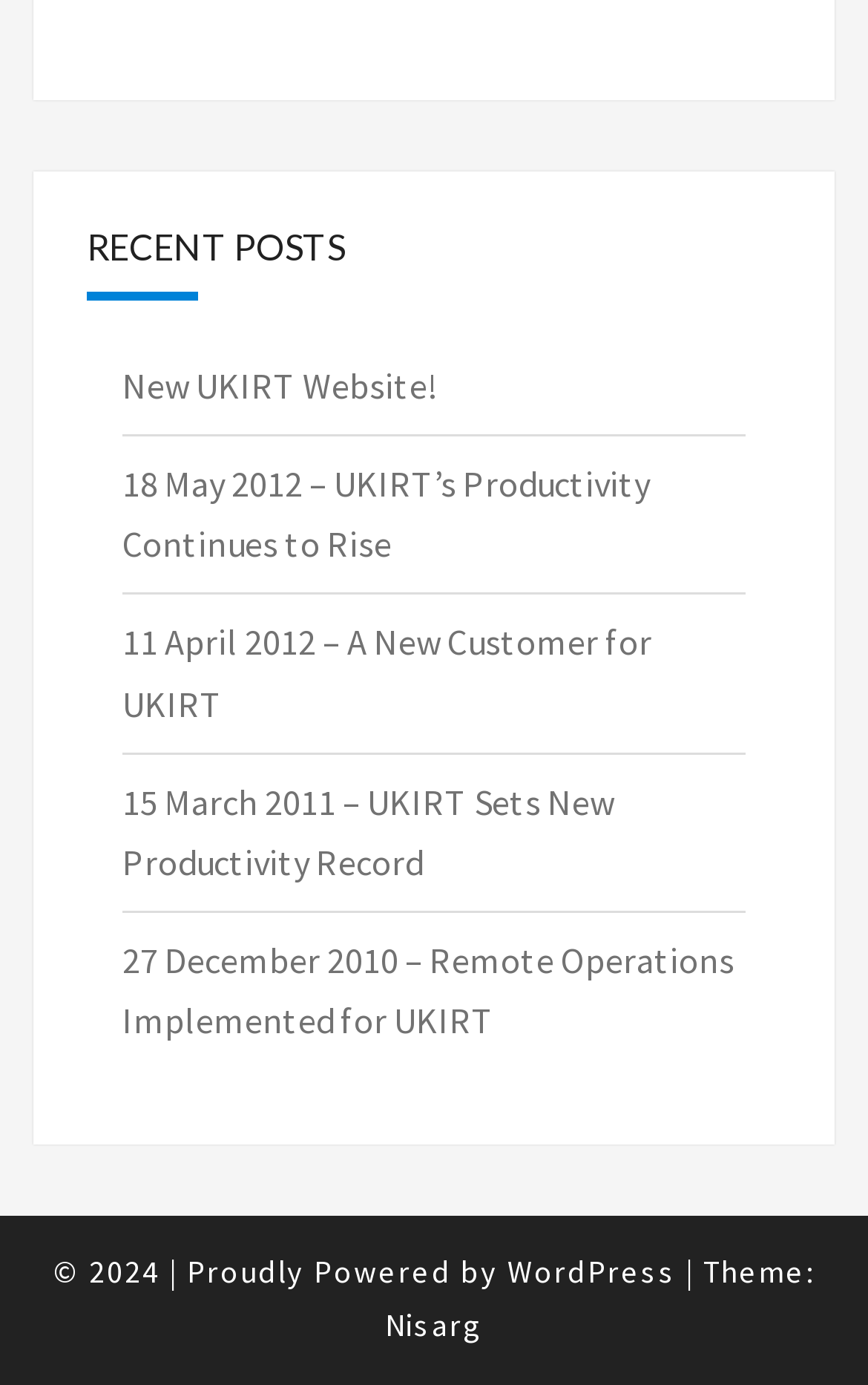How many links are there in the recent posts section?
Give a one-word or short phrase answer based on the image.

5